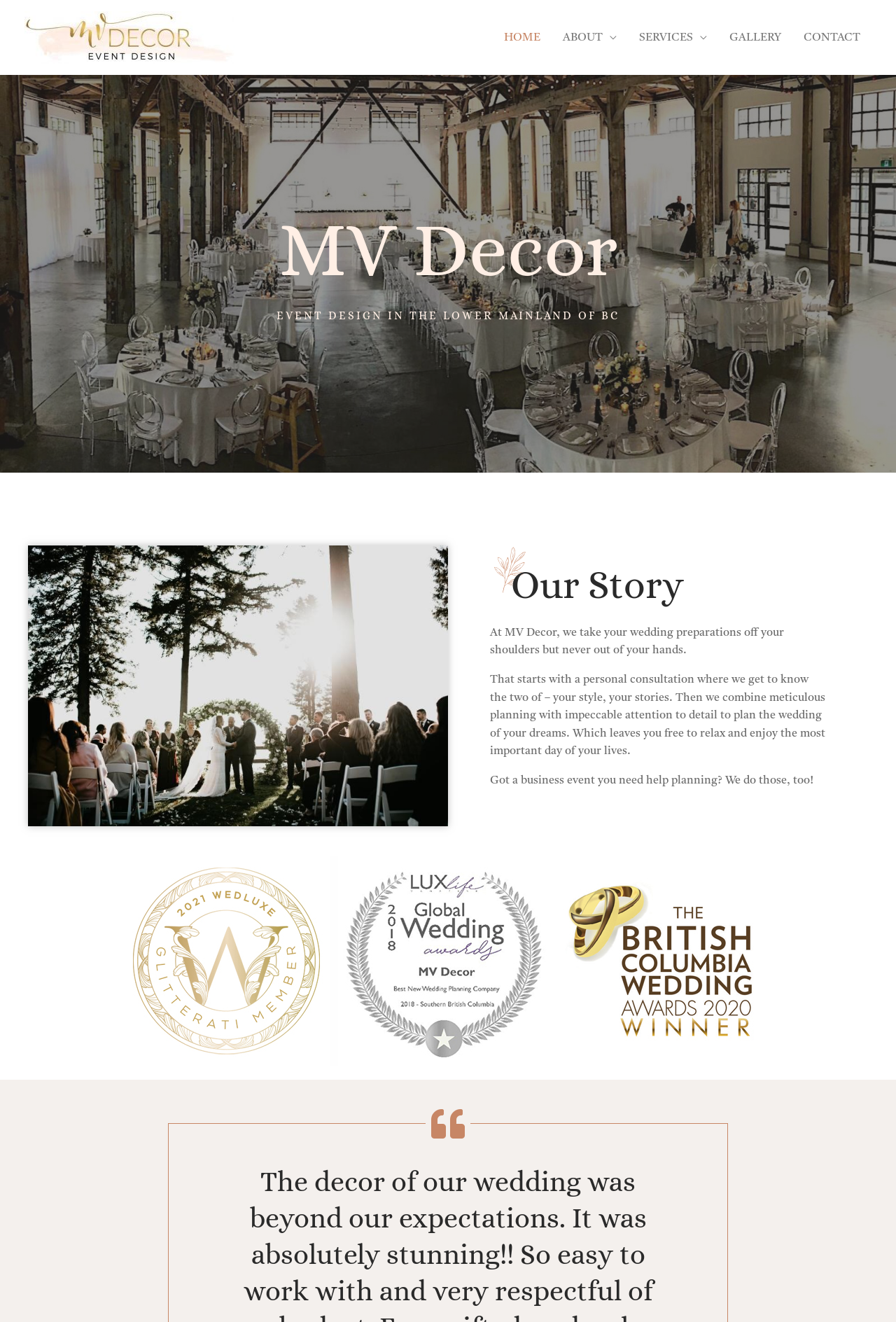What type of events does MV Decor plan?
Deliver a detailed and extensive answer to the question.

Based on the webpage content, MV Decor plans weddings and business events. This is evident from the text 'Got a business event you need help planning? We do those, too!' which suggests that they offer event planning services for business events in addition to weddings.